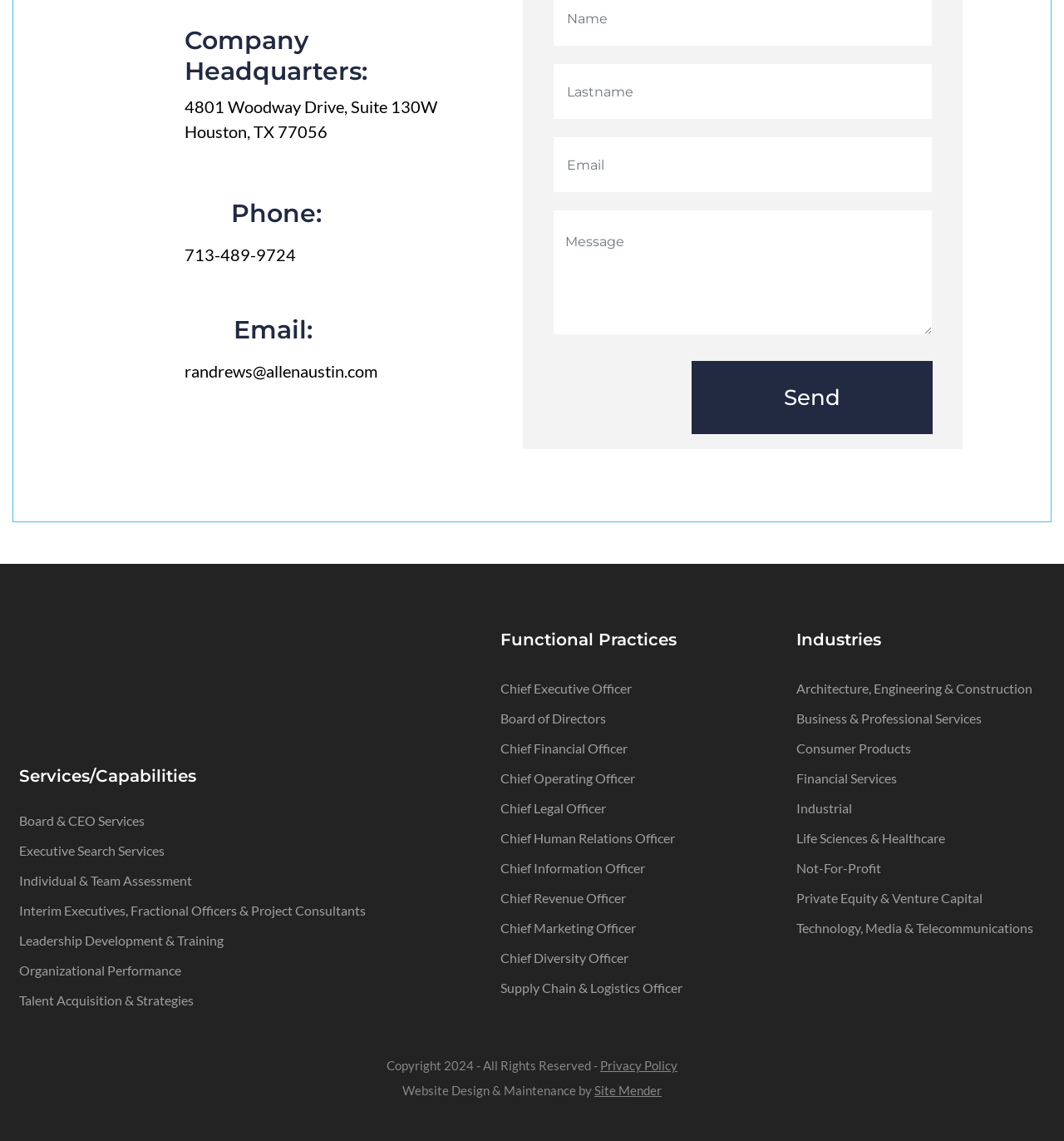Given the description Industrial, predict the bounding box coordinates of the UI element. Ensure the coordinates are in the format (top-left x, top-left y, bottom-right x, bottom-right y) and all values are between 0 and 1.

[0.748, 0.701, 0.8, 0.715]